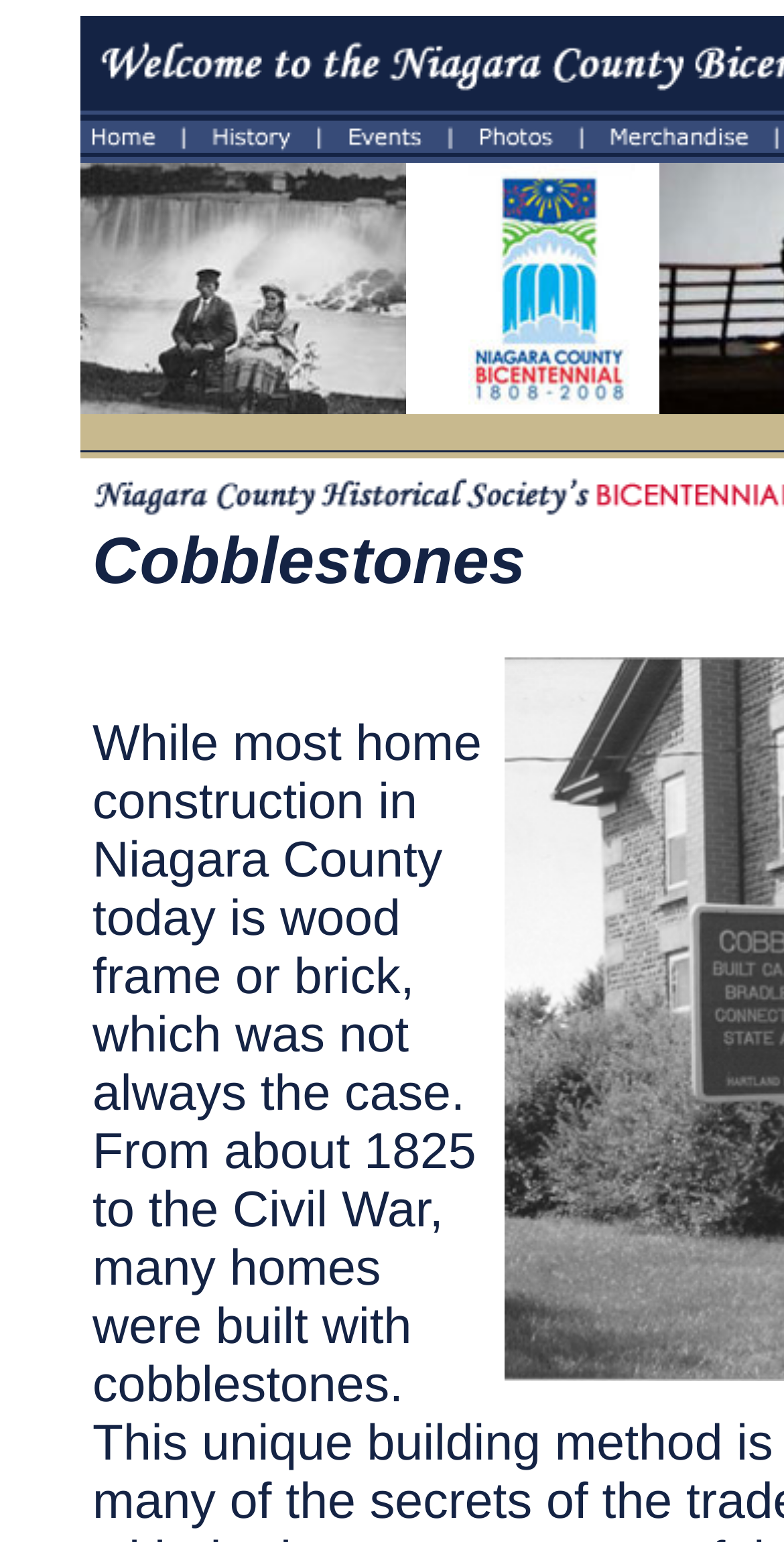What is the layout of the top section of the webpage? Refer to the image and provide a one-word or short phrase answer.

Table with images and links